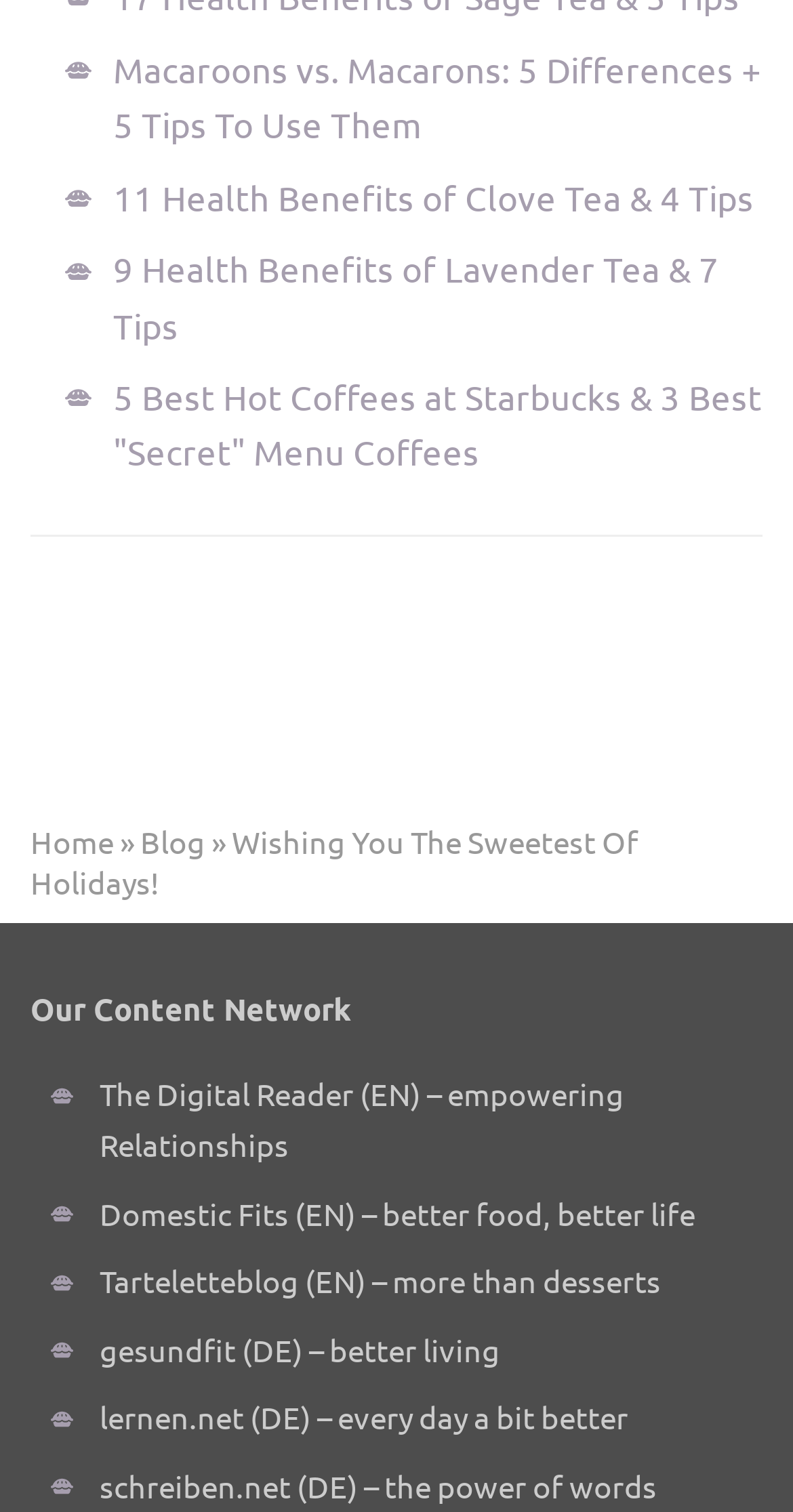Please locate the bounding box coordinates of the element's region that needs to be clicked to follow the instruction: "Click on Marketing Solutions". The bounding box coordinates should be provided as four float numbers between 0 and 1, i.e., [left, top, right, bottom].

None